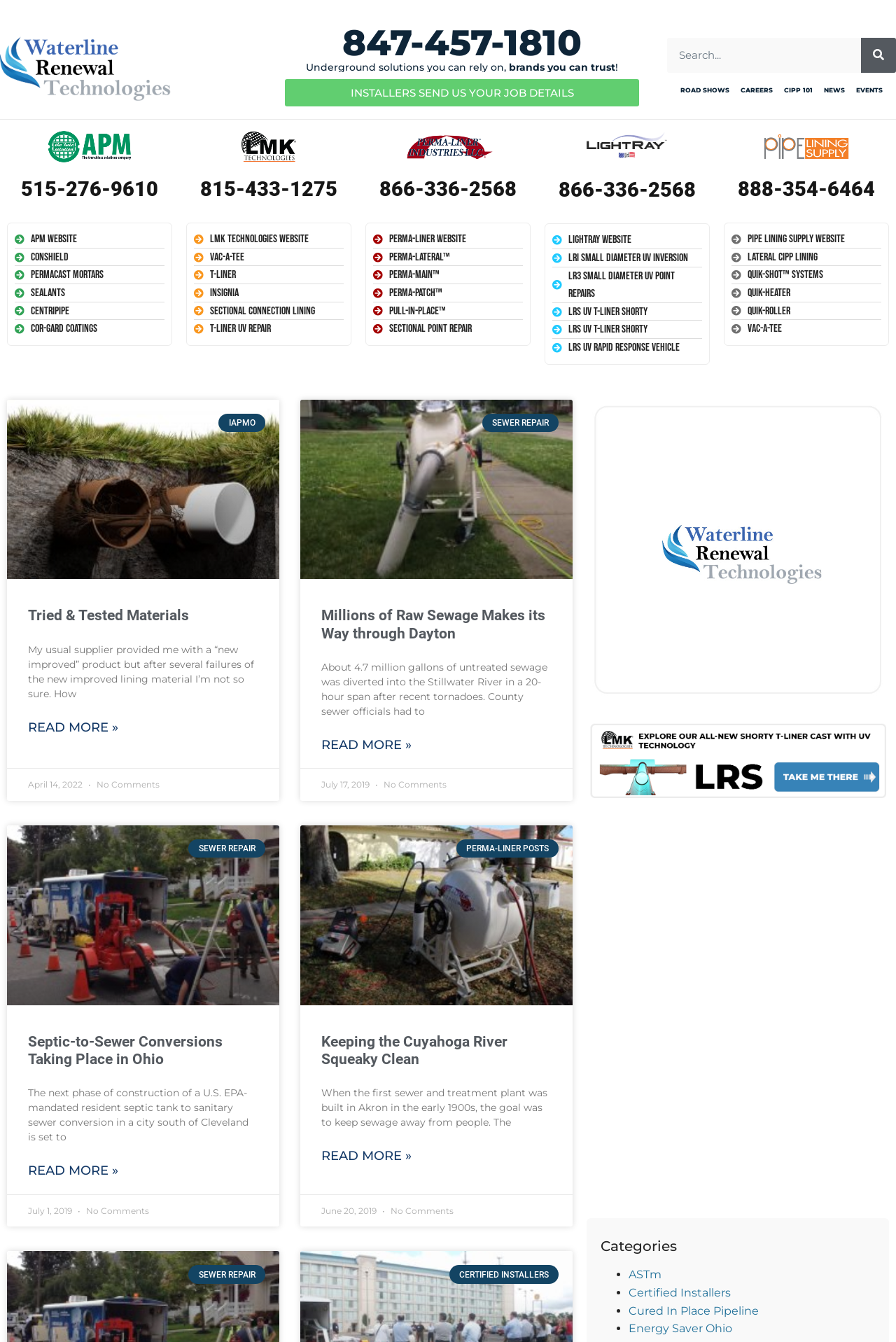What is the topic of the article on the bottom left?
Please elaborate on the answer to the question with detailed information.

I found the topic of the article by looking at the static text element 'SEWER REPAIR' on the bottom left, which suggests that the article is related to sewer repair.